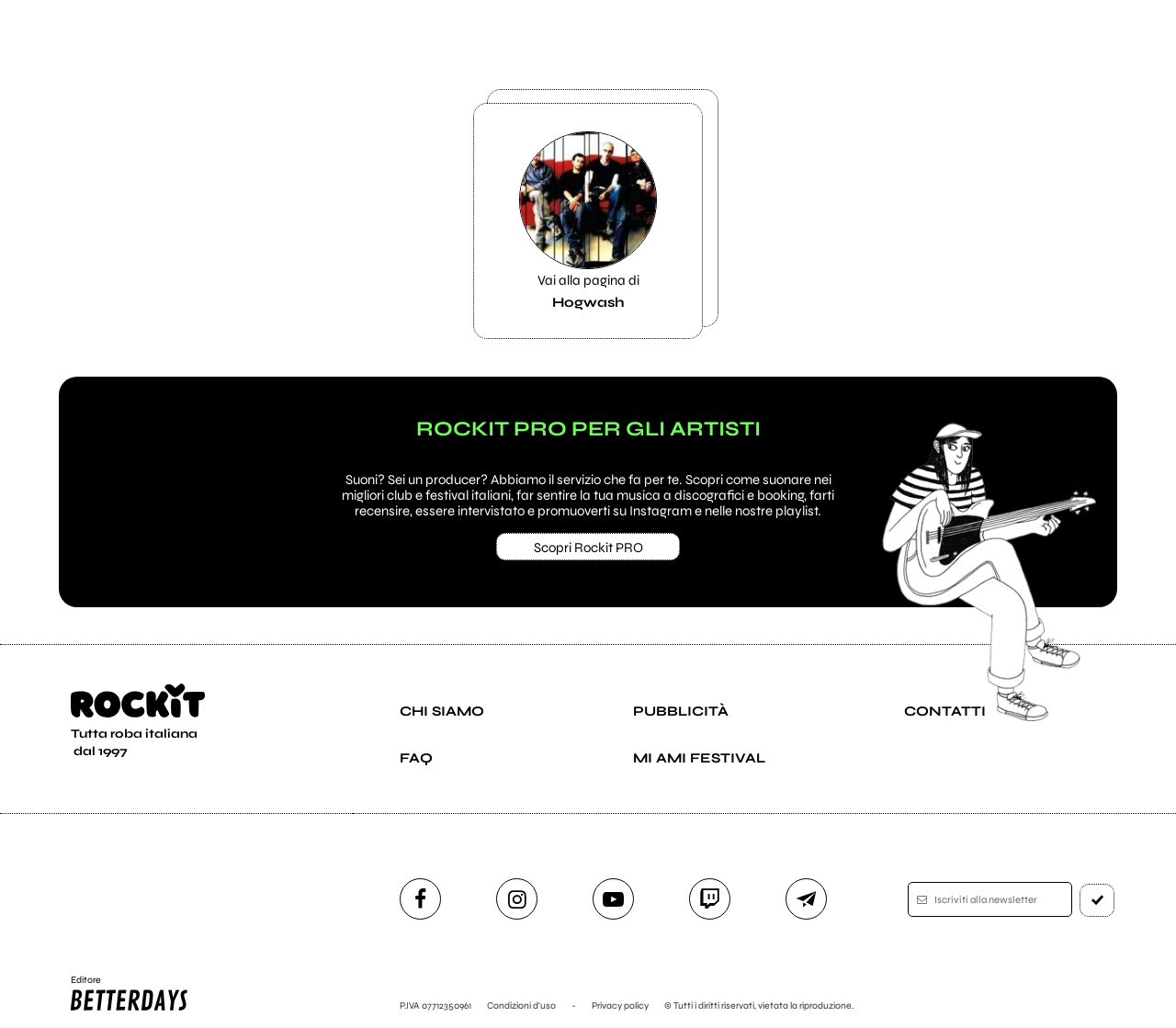Please identify the coordinates of the bounding box that should be clicked to fulfill this instruction: "Contact us".

None